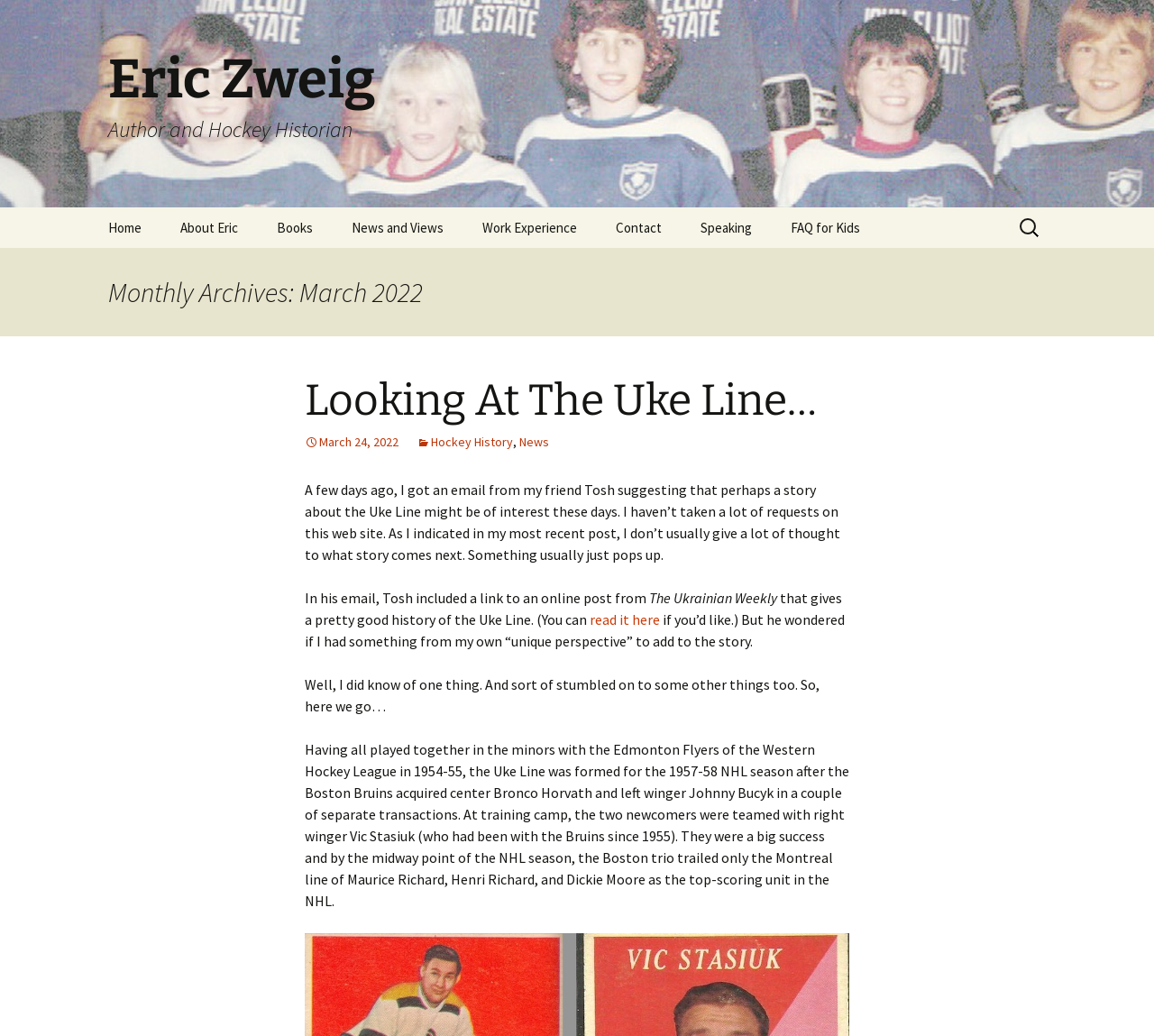Please specify the bounding box coordinates of the area that should be clicked to accomplish the following instruction: "Go to Home page". The coordinates should consist of four float numbers between 0 and 1, i.e., [left, top, right, bottom].

[0.078, 0.2, 0.138, 0.239]